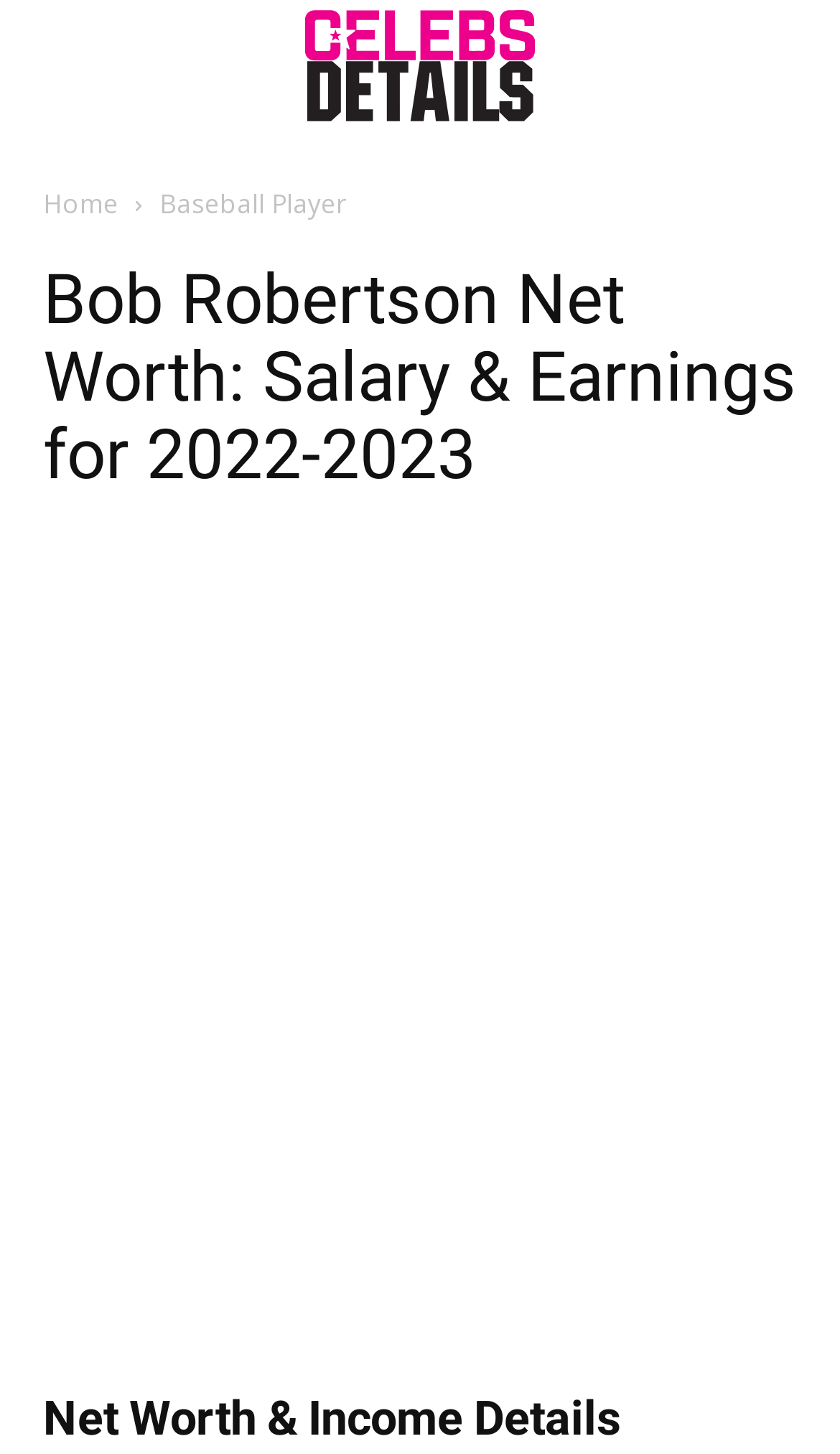Your task is to find and give the main heading text of the webpage.

Bob Robertson Net Worth: Salary & Earnings for 2022-2023